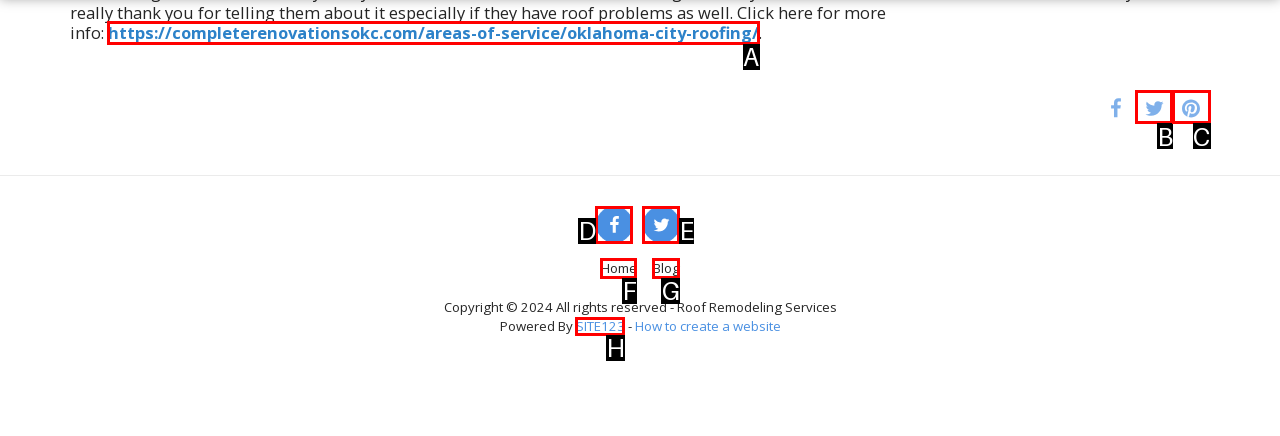Pick the option that should be clicked to perform the following task: Click on Oklahoma City Roofing
Answer with the letter of the selected option from the available choices.

A